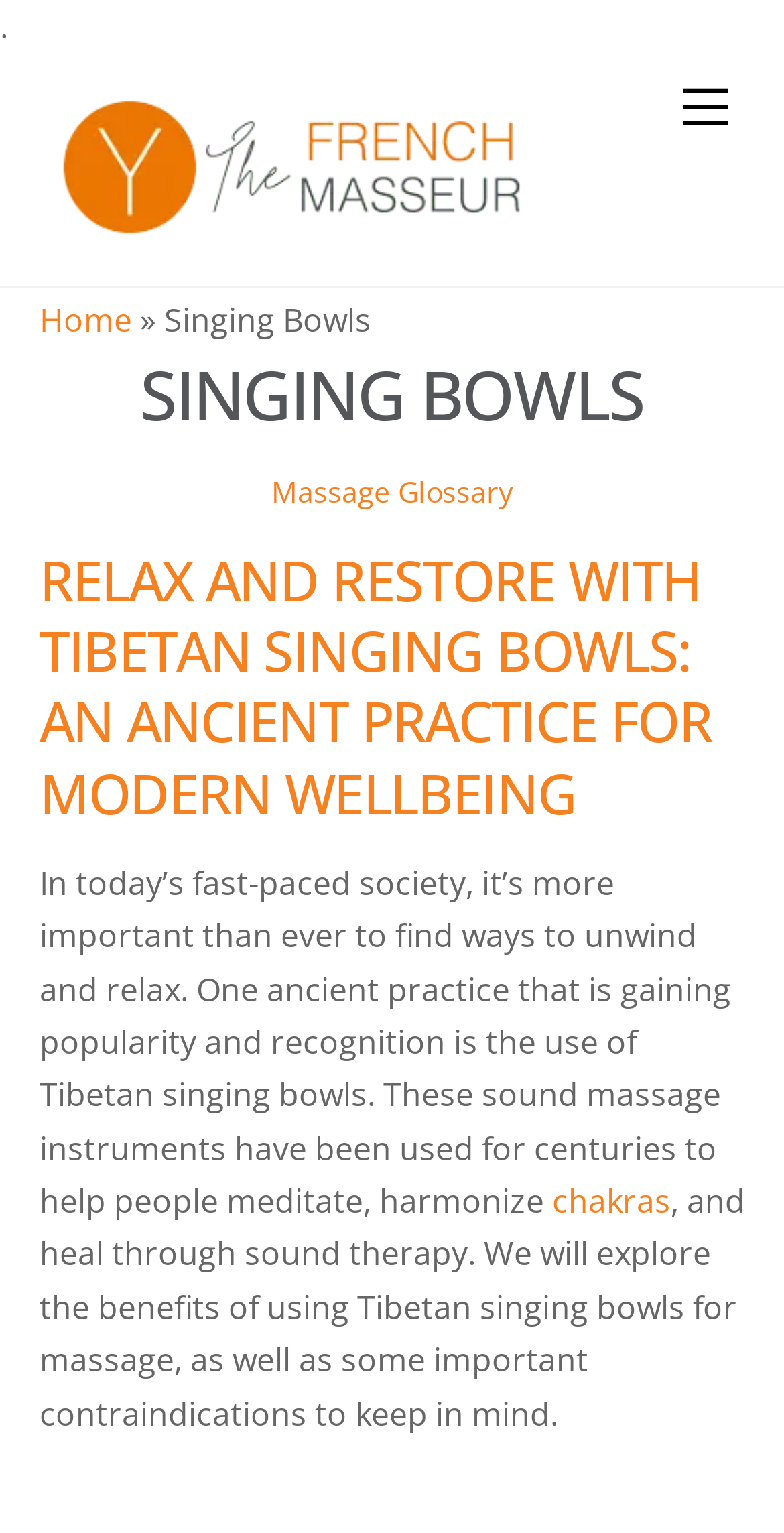Extract the bounding box coordinates of the UI element described: "Singing Bowls". Provide the coordinates in the format [left, top, right, bottom] with values ranging from 0 to 1.

[0.179, 0.227, 0.821, 0.287]